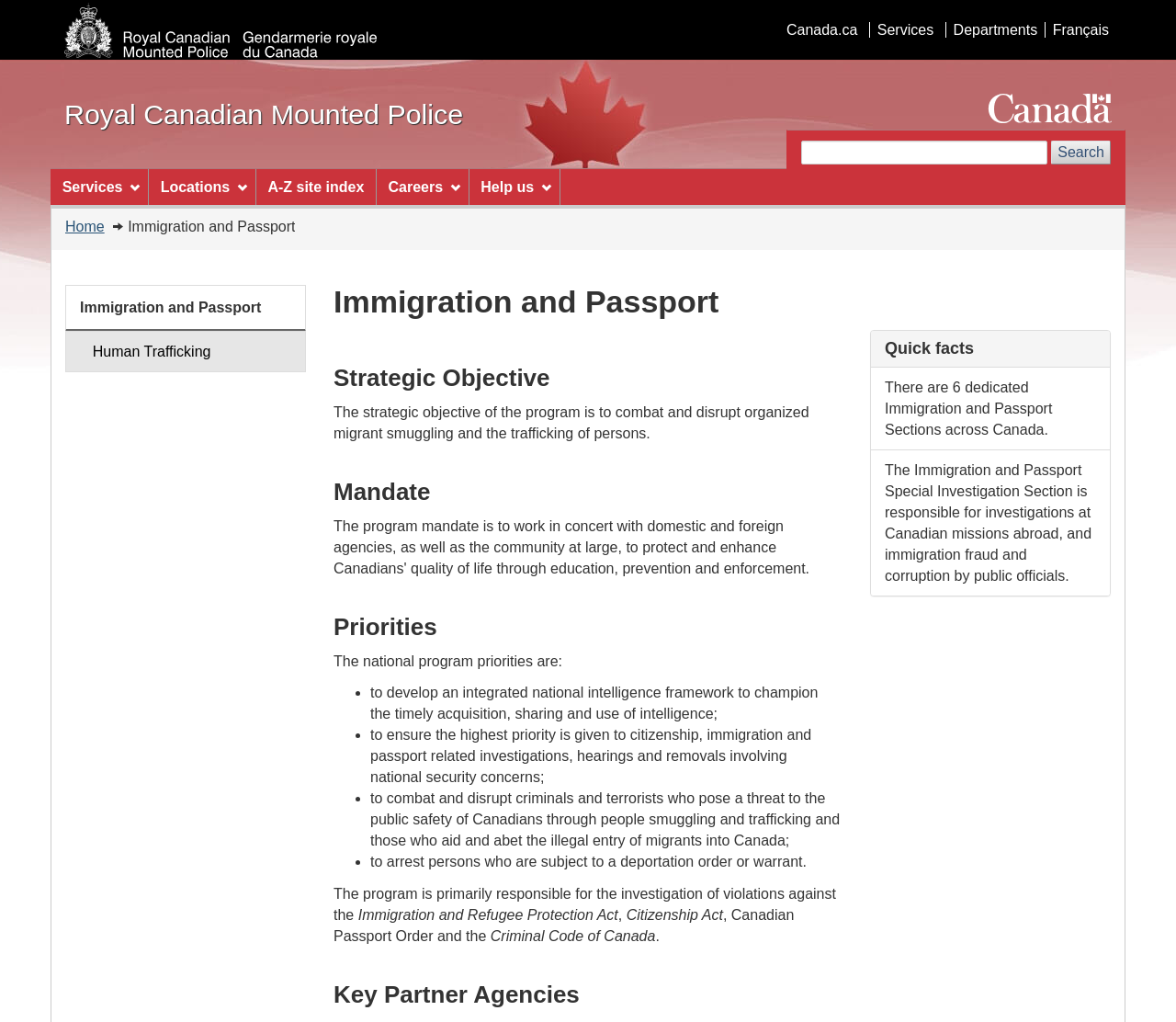Please identify the bounding box coordinates of the element that needs to be clicked to perform the following instruction: "Select Français".

[0.888, 0.022, 0.949, 0.037]